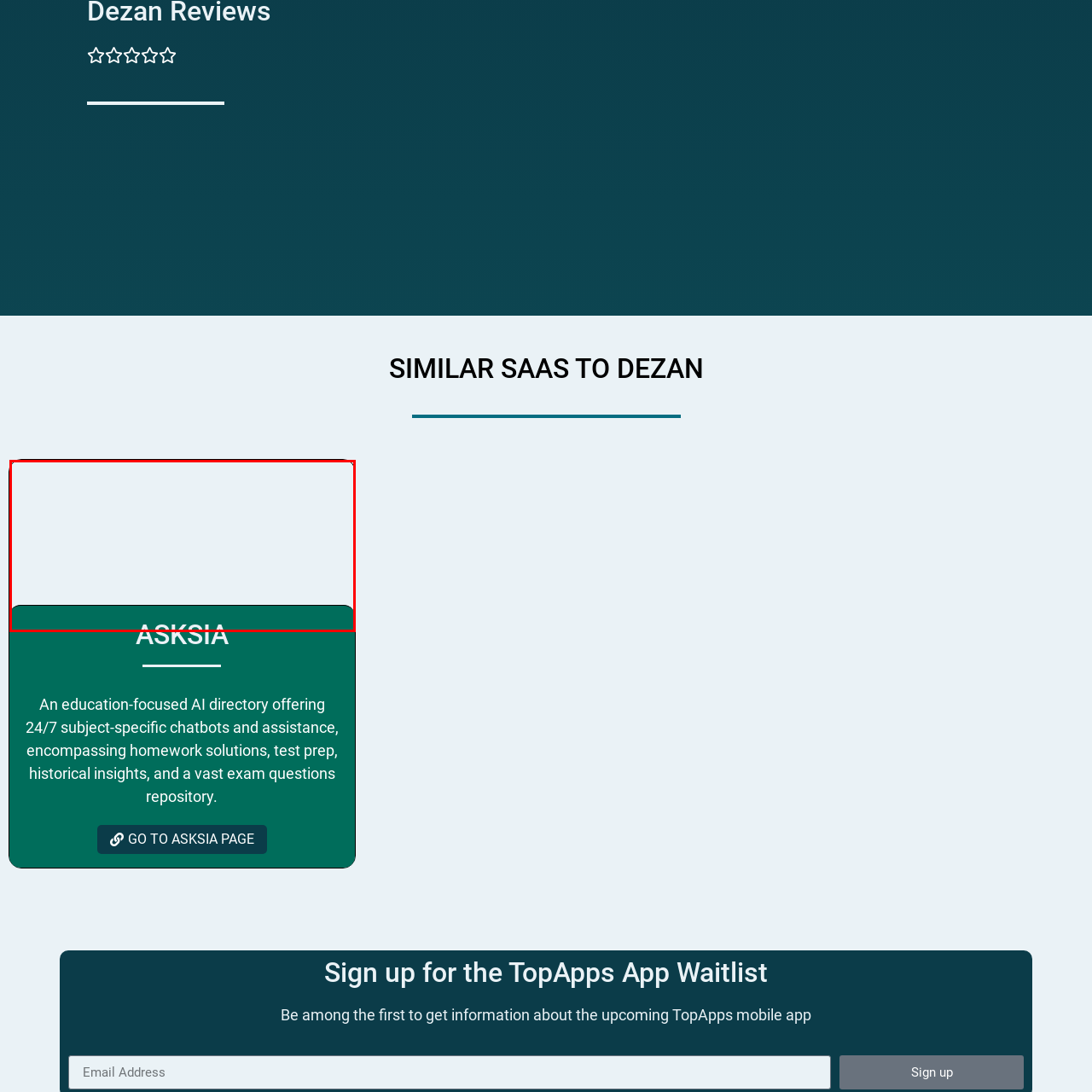What is the background color of the image?
Check the image inside the red boundary and answer the question using a single word or brief phrase.

Light